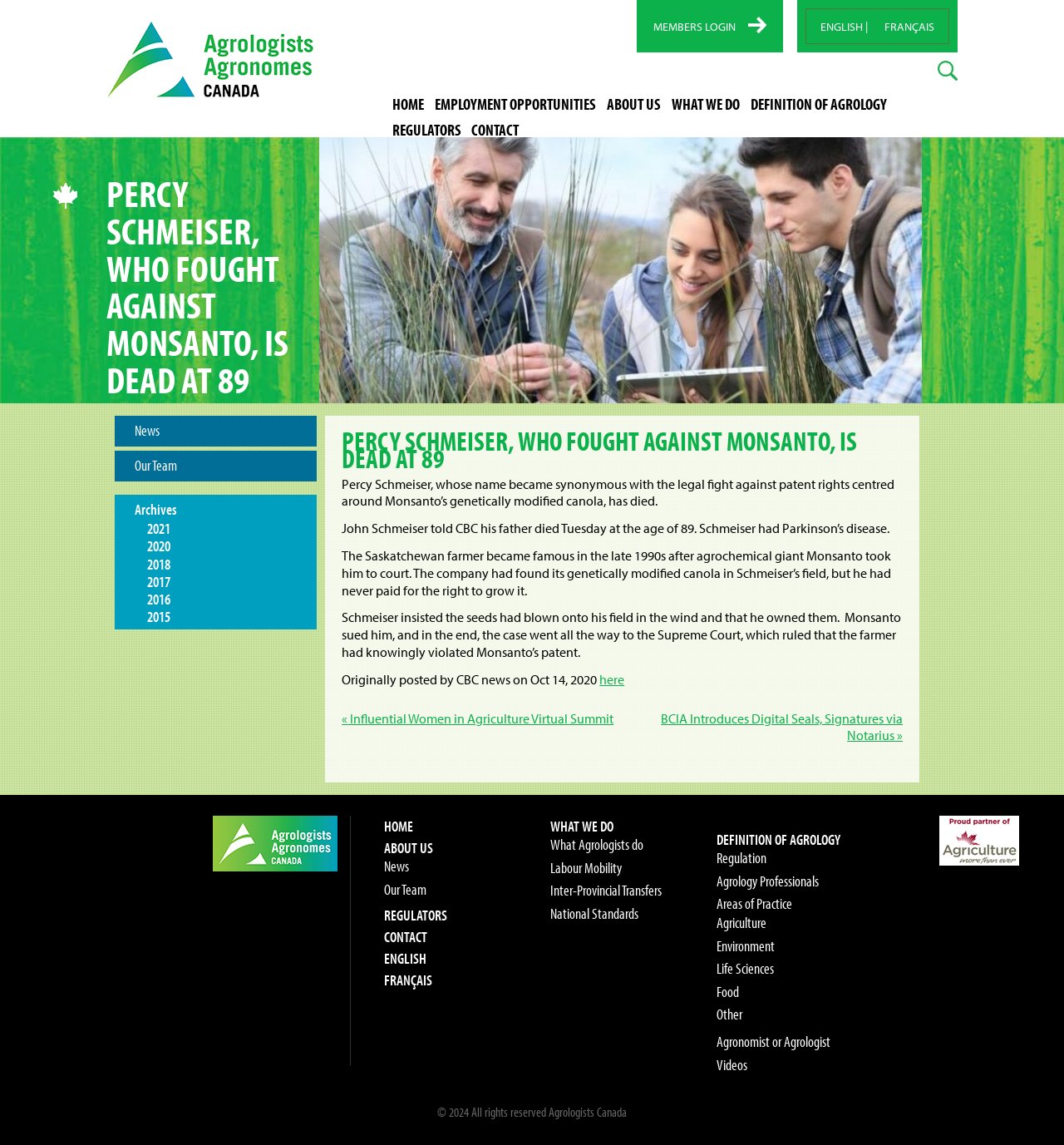Please locate the bounding box coordinates of the region I need to click to follow this instruction: "View Breeding services".

None